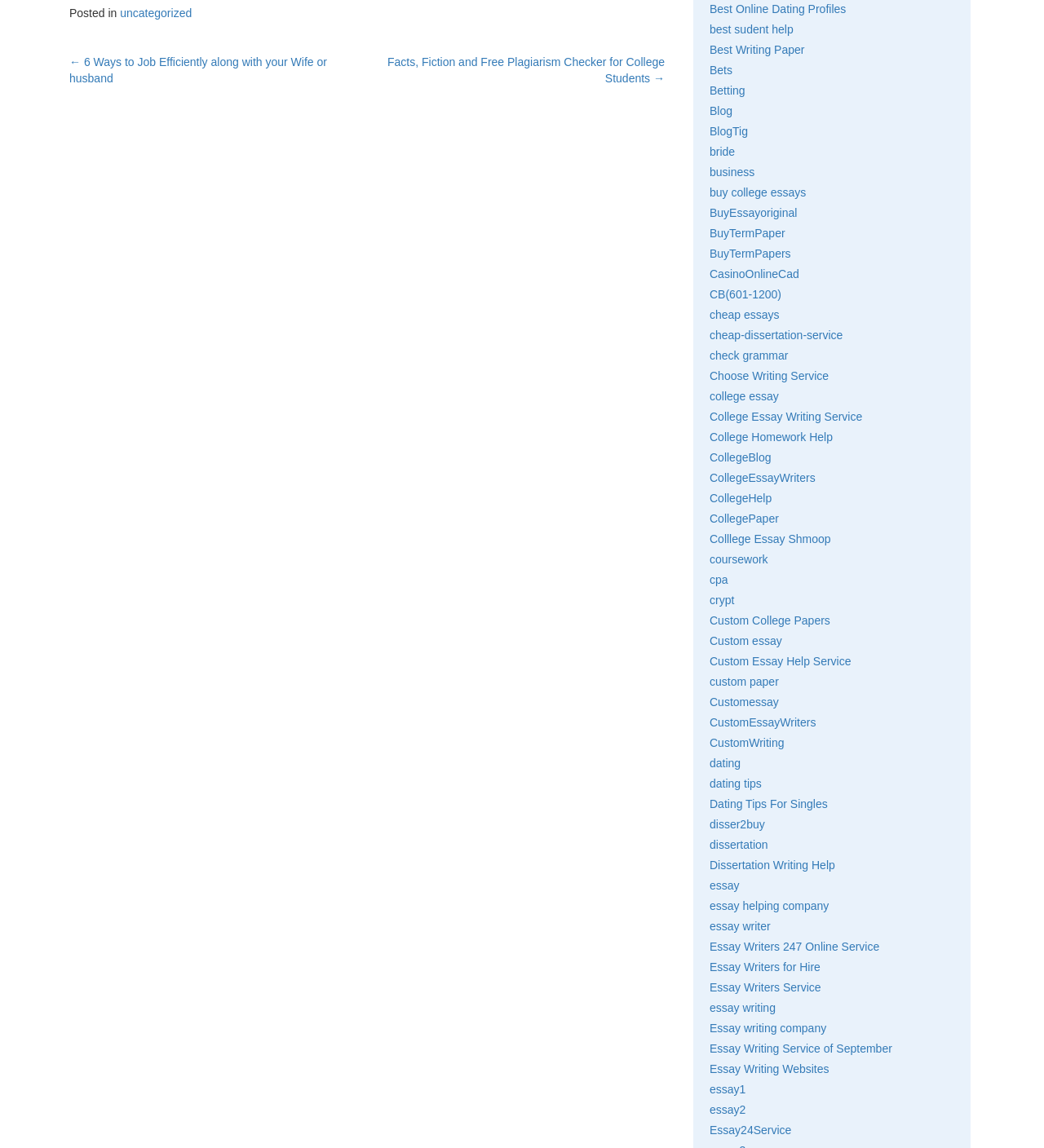Specify the bounding box coordinates of the area to click in order to follow the given instruction: "Browse the 'Custom Essay Help Service' page."

[0.68, 0.57, 0.815, 0.582]